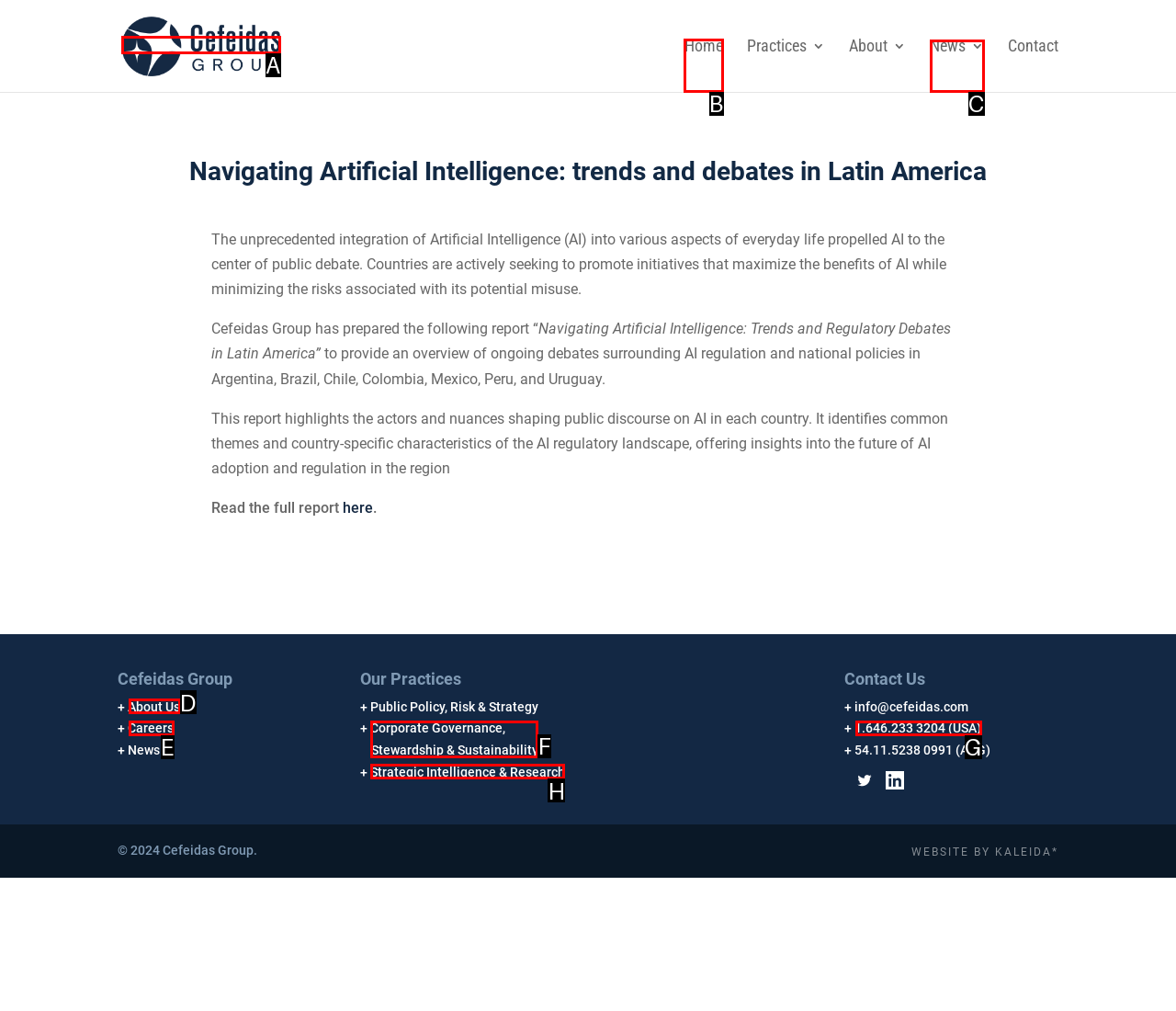Tell me which one HTML element I should click to complete the following task: go to home page Answer with the option's letter from the given choices directly.

B